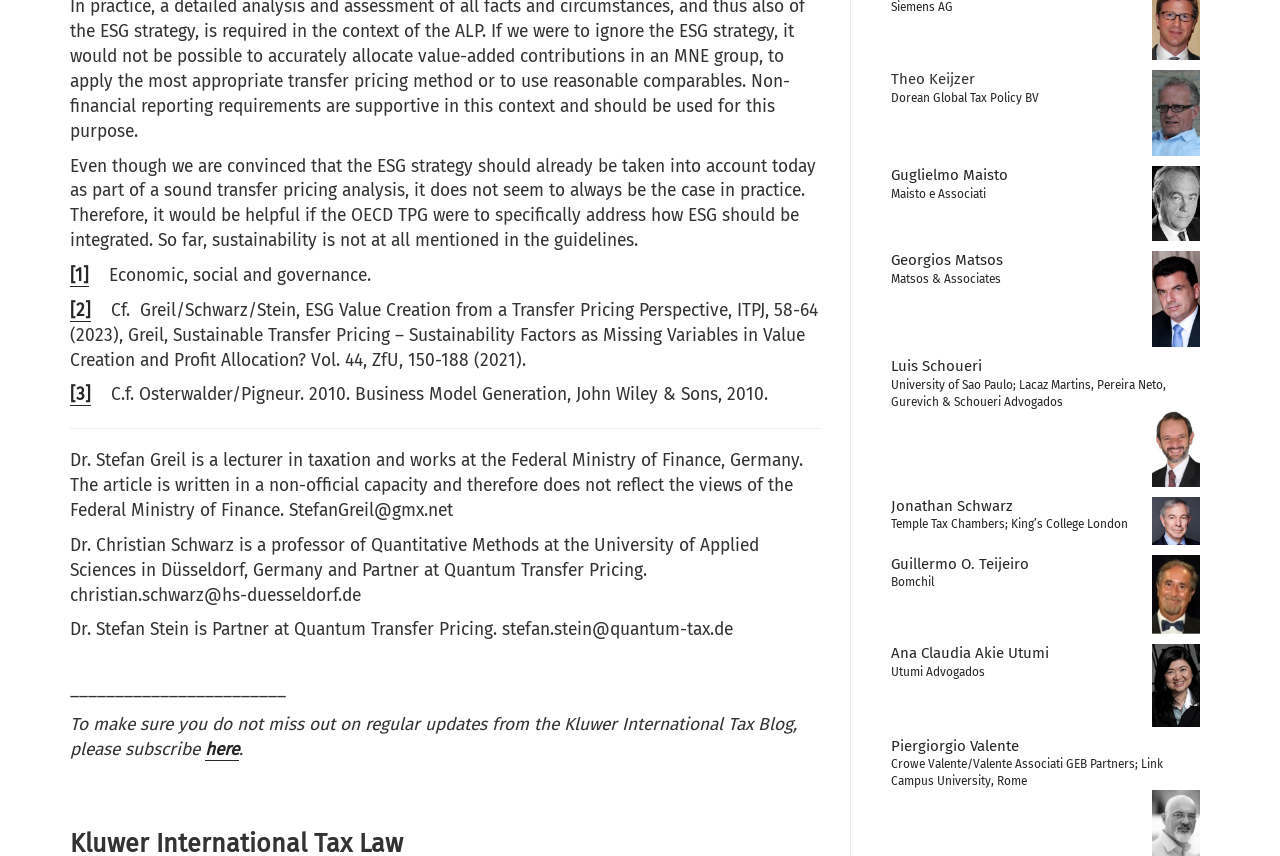Find and provide the bounding box coordinates for the UI element described here: "[3]". The coordinates should be given as four float numbers between 0 and 1: [left, top, right, bottom].

[0.055, 0.449, 0.071, 0.475]